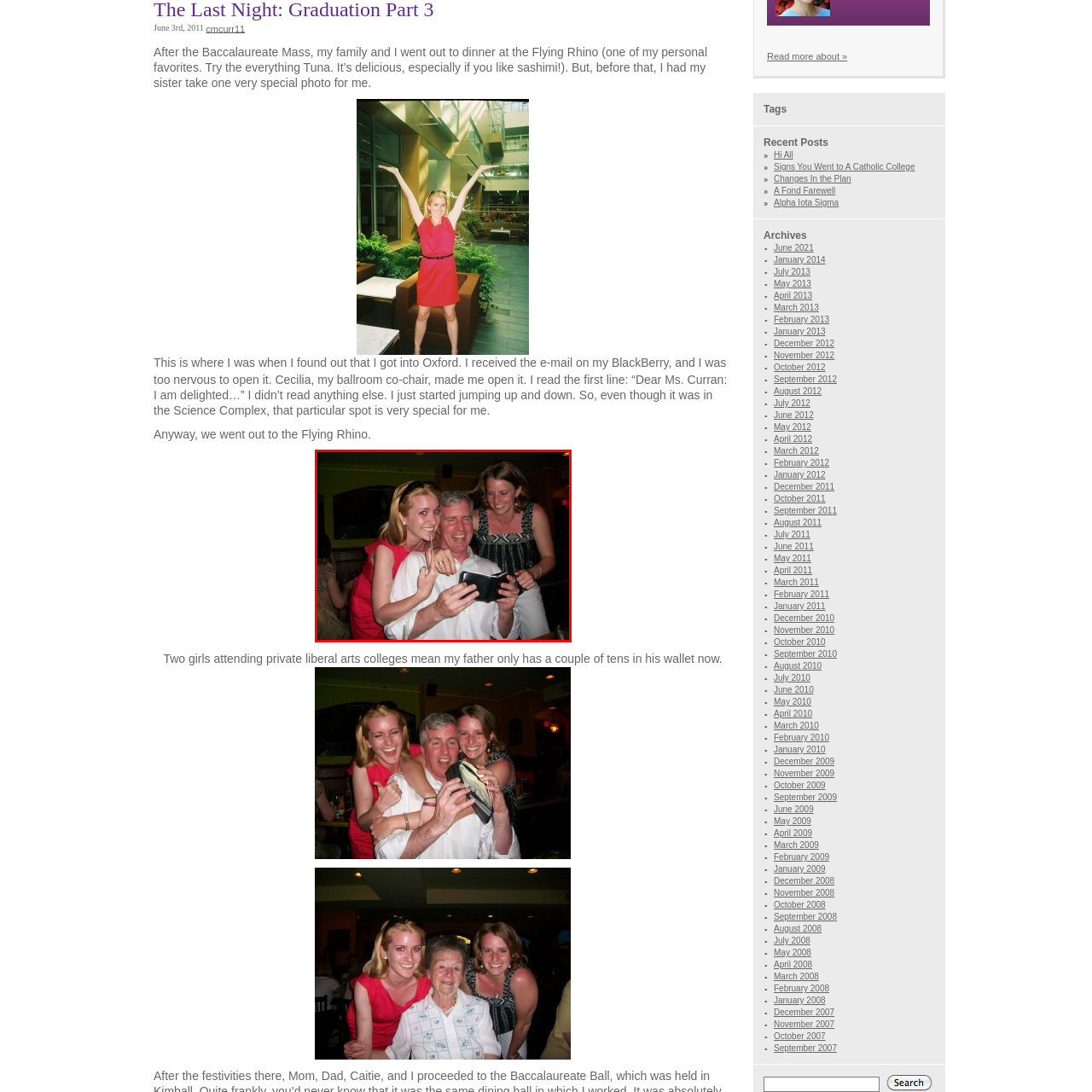Direct your attention to the section outlined in red and answer the following question with a single word or brief phrase: 
What is the woman on the left wearing?

Vibrant red dress